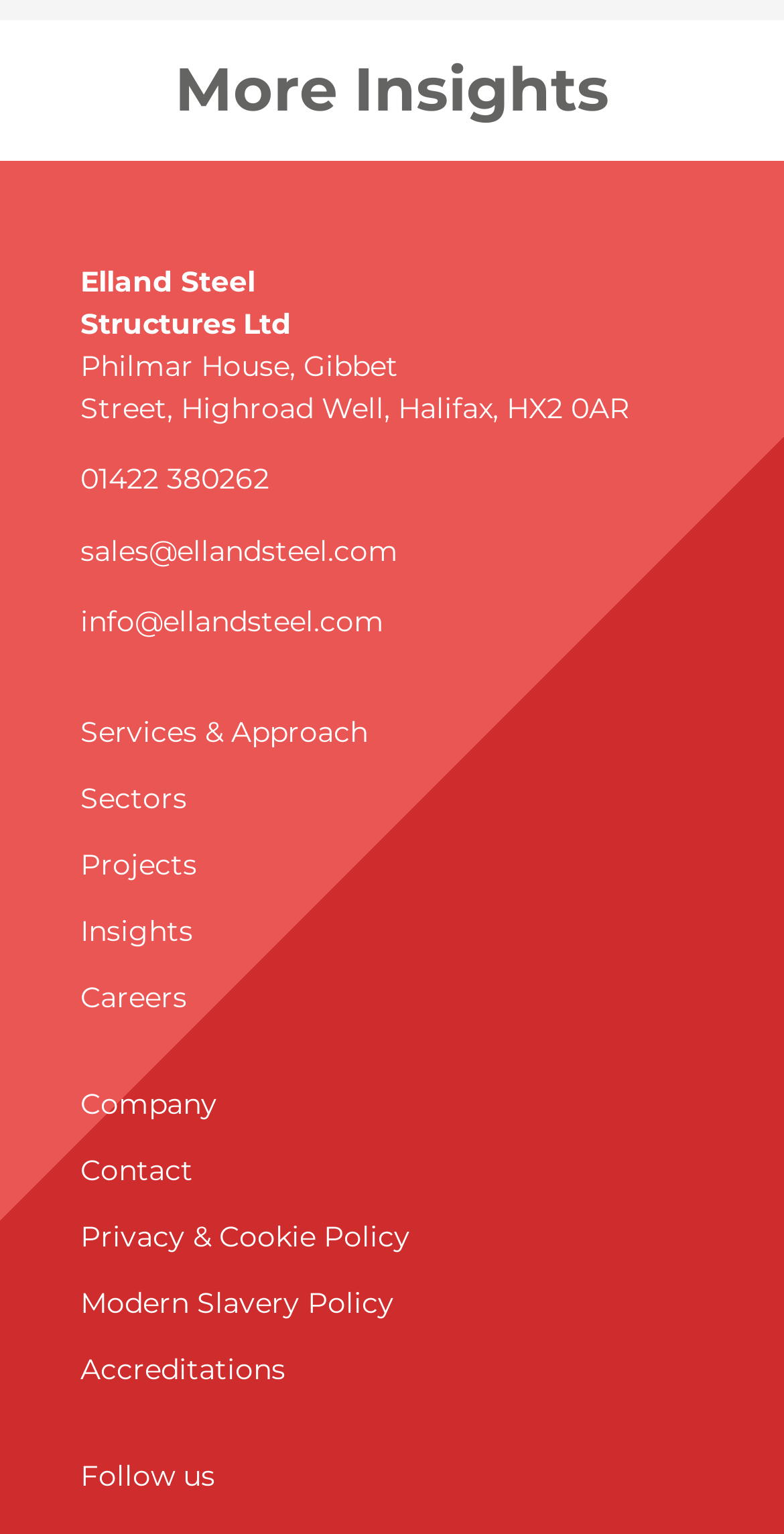Please answer the following question as detailed as possible based on the image: 
What is the company name?

The company name can be found in the static text elements at the top of the webpage, specifically in elements [502] and [505], which read 'Elland Steel' and 'Structures Ltd' respectively.